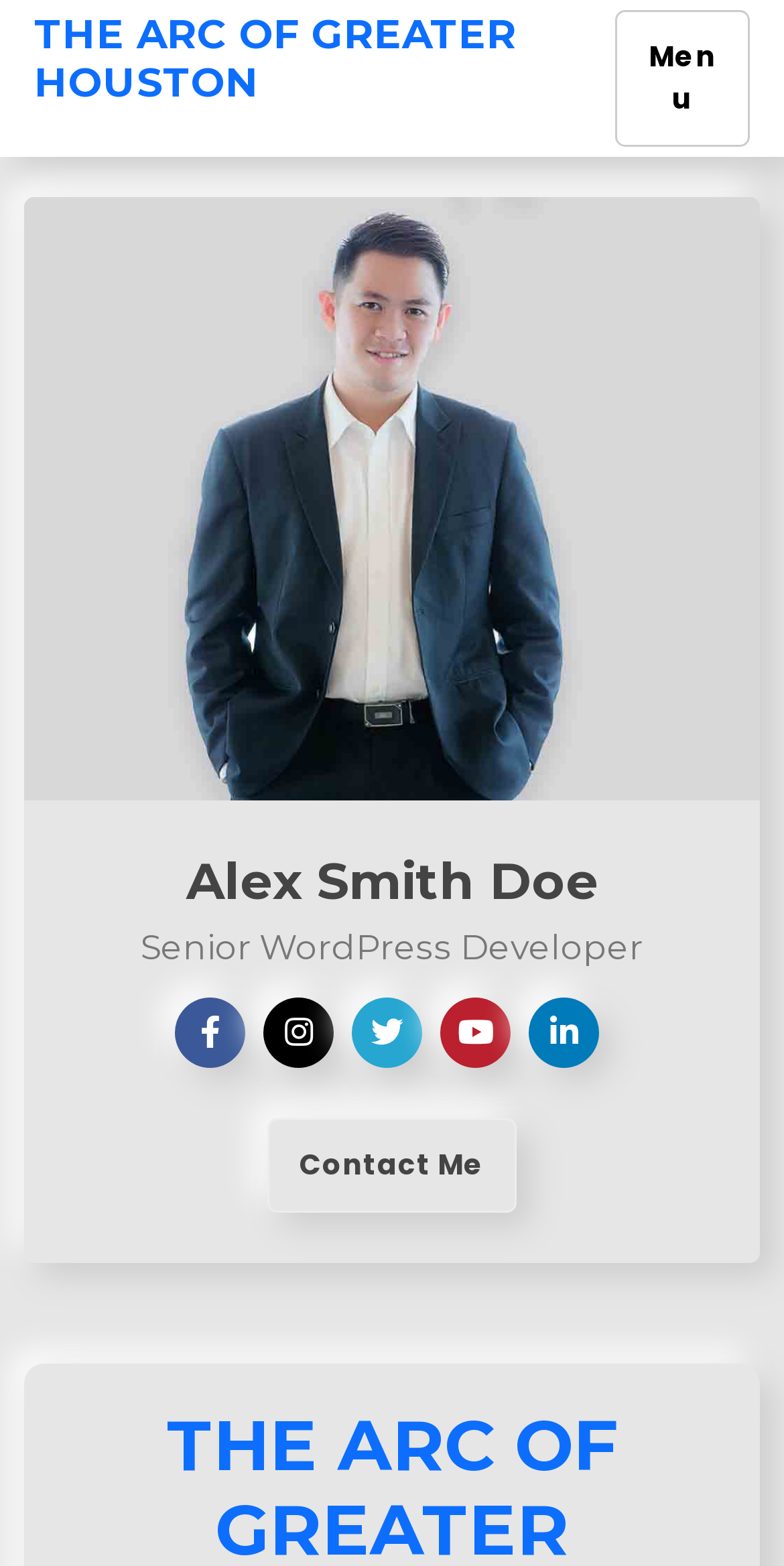Extract the bounding box for the UI element that matches this description: "Contact Me".

[0.341, 0.715, 0.659, 0.775]